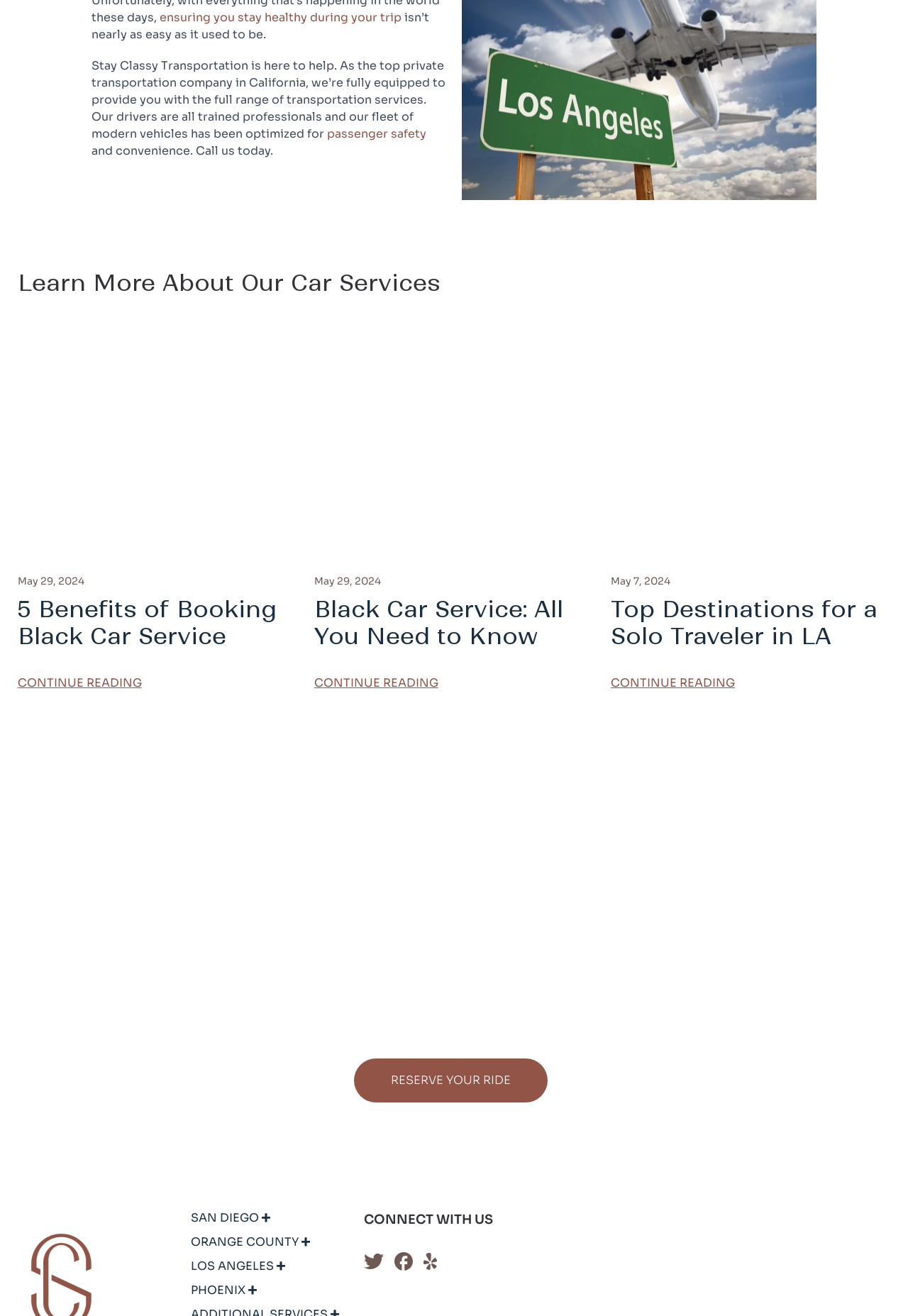Observe the image and answer the following question in detail: What social media platforms can I connect with Stay Classy on?

The webpage has a section titled 'CONNECT WITH US' that lists Twitter, Facebook, and Yelp as social media platforms where users can connect with Stay Classy.